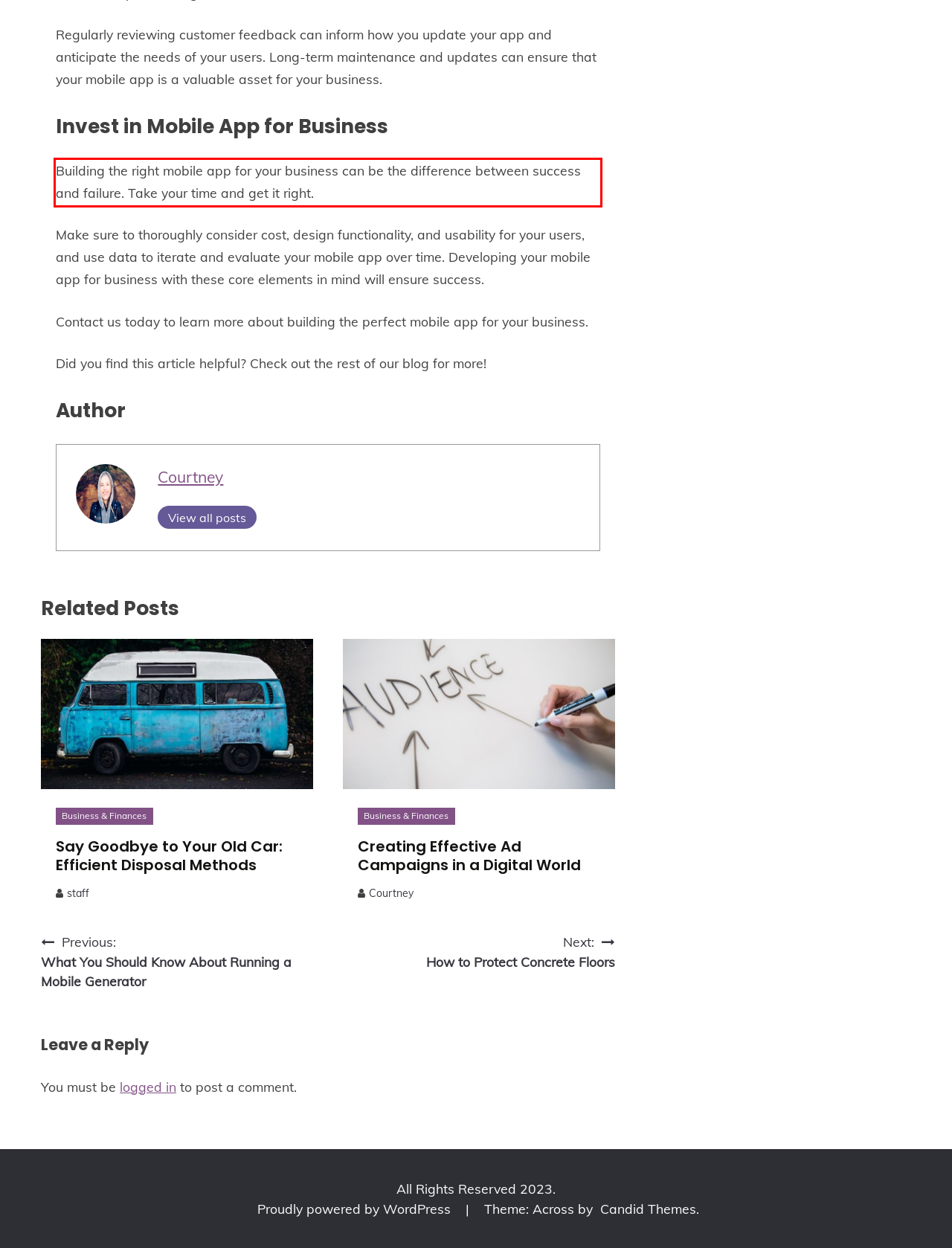You are provided with a screenshot of a webpage featuring a red rectangle bounding box. Extract the text content within this red bounding box using OCR.

Building the right mobile app for your business can be the difference between success and failure. Take your time and get it right.